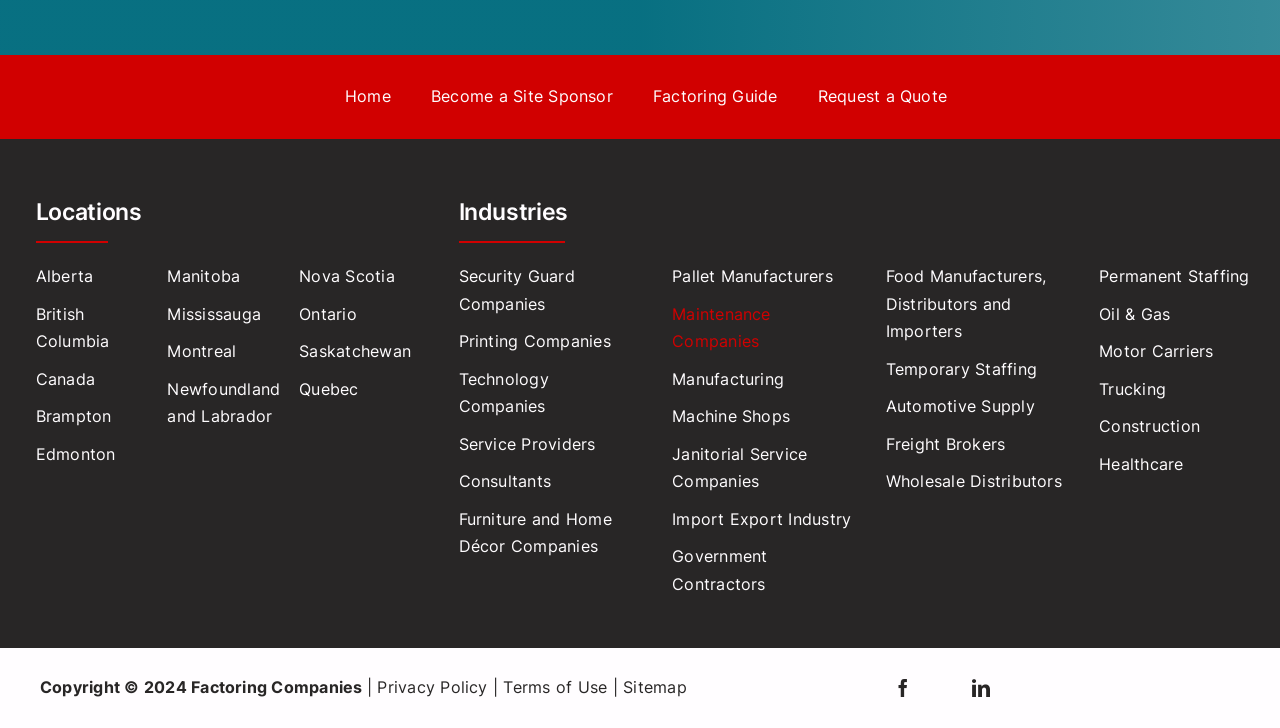Can you specify the bounding box coordinates of the area that needs to be clicked to fulfill the following instruction: "Follow on Twitter"?

[0.728, 0.933, 0.744, 0.958]